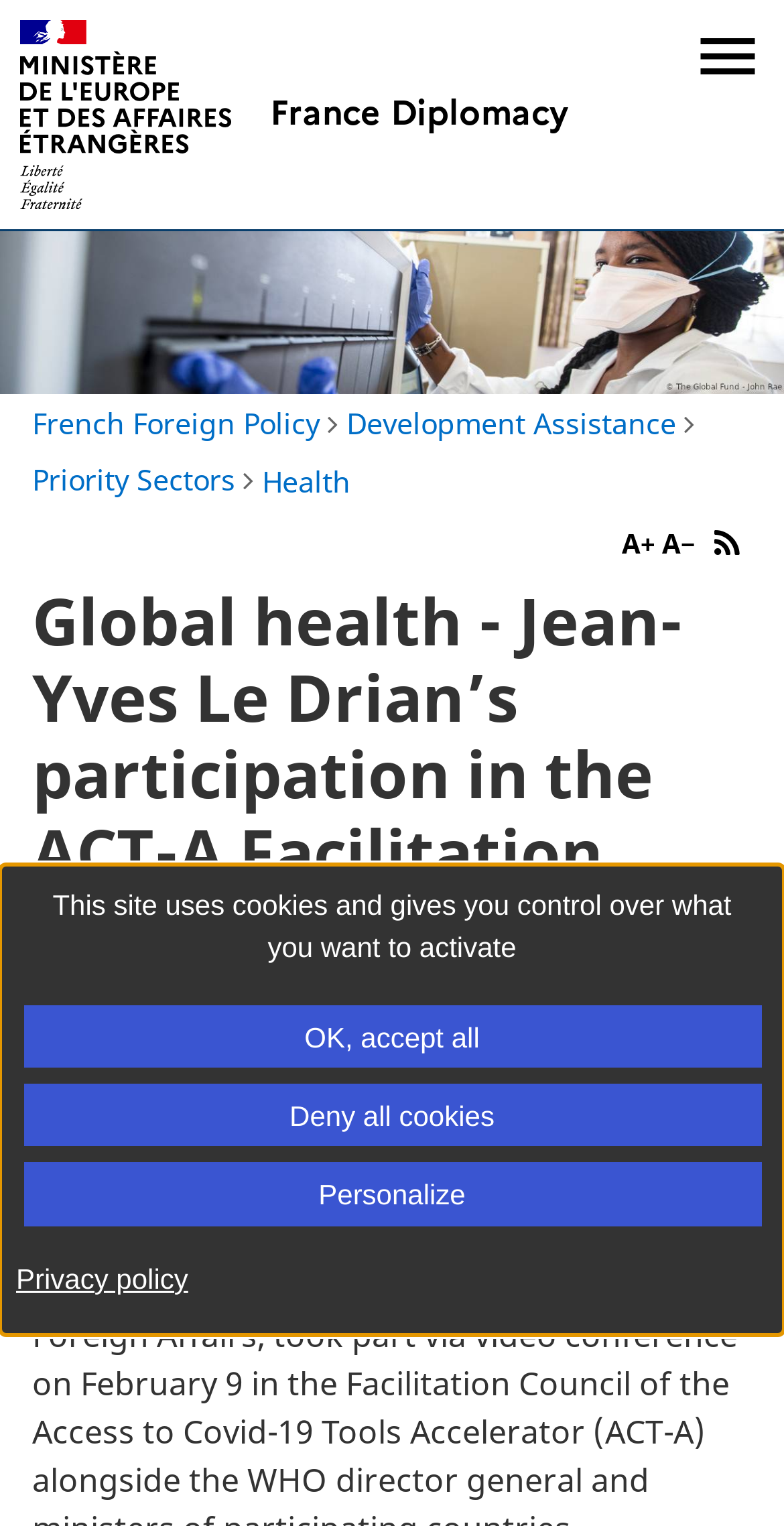Provide the bounding box coordinates of the section that needs to be clicked to accomplish the following instruction: "Check Facebook page."

None